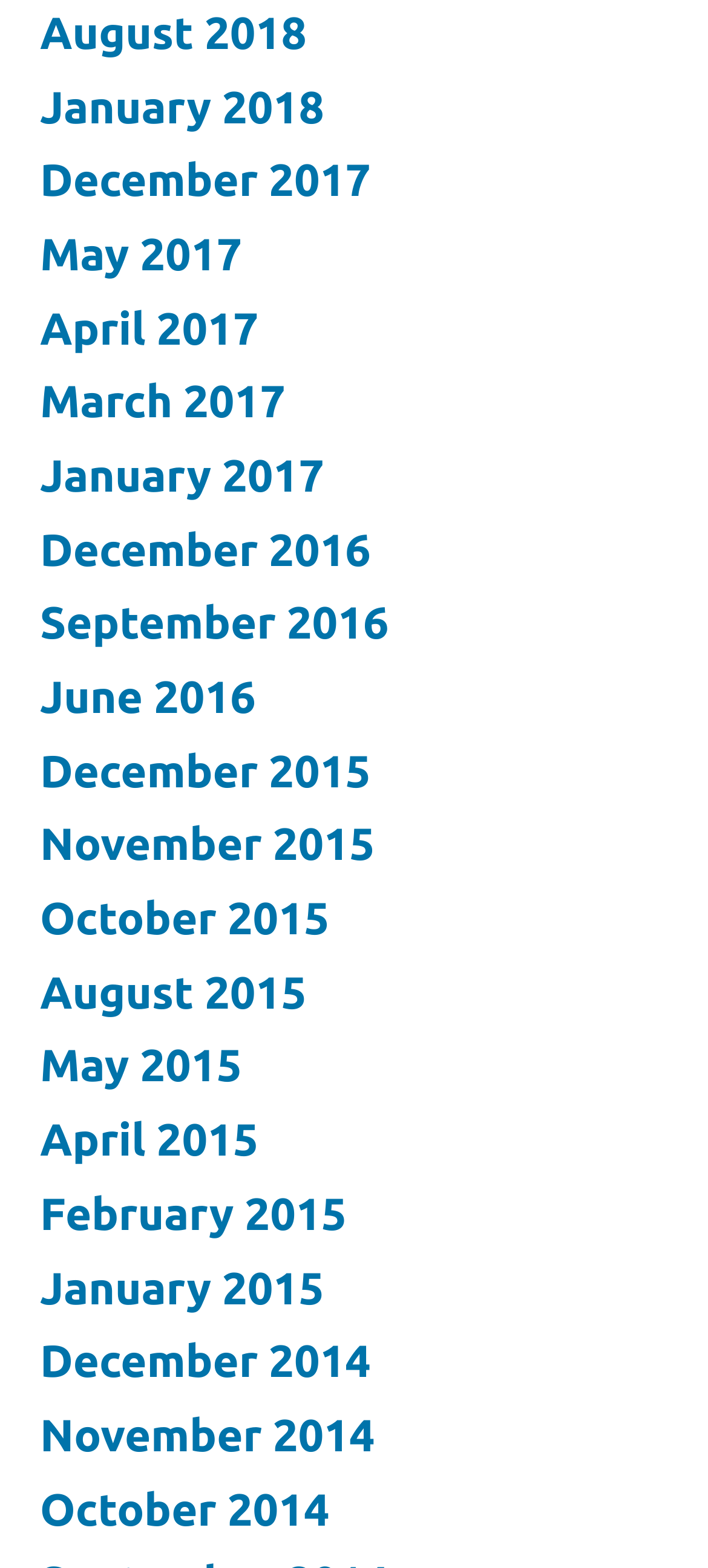Provide a one-word or short-phrase response to the question:
How many links are available for the year 2017?

4